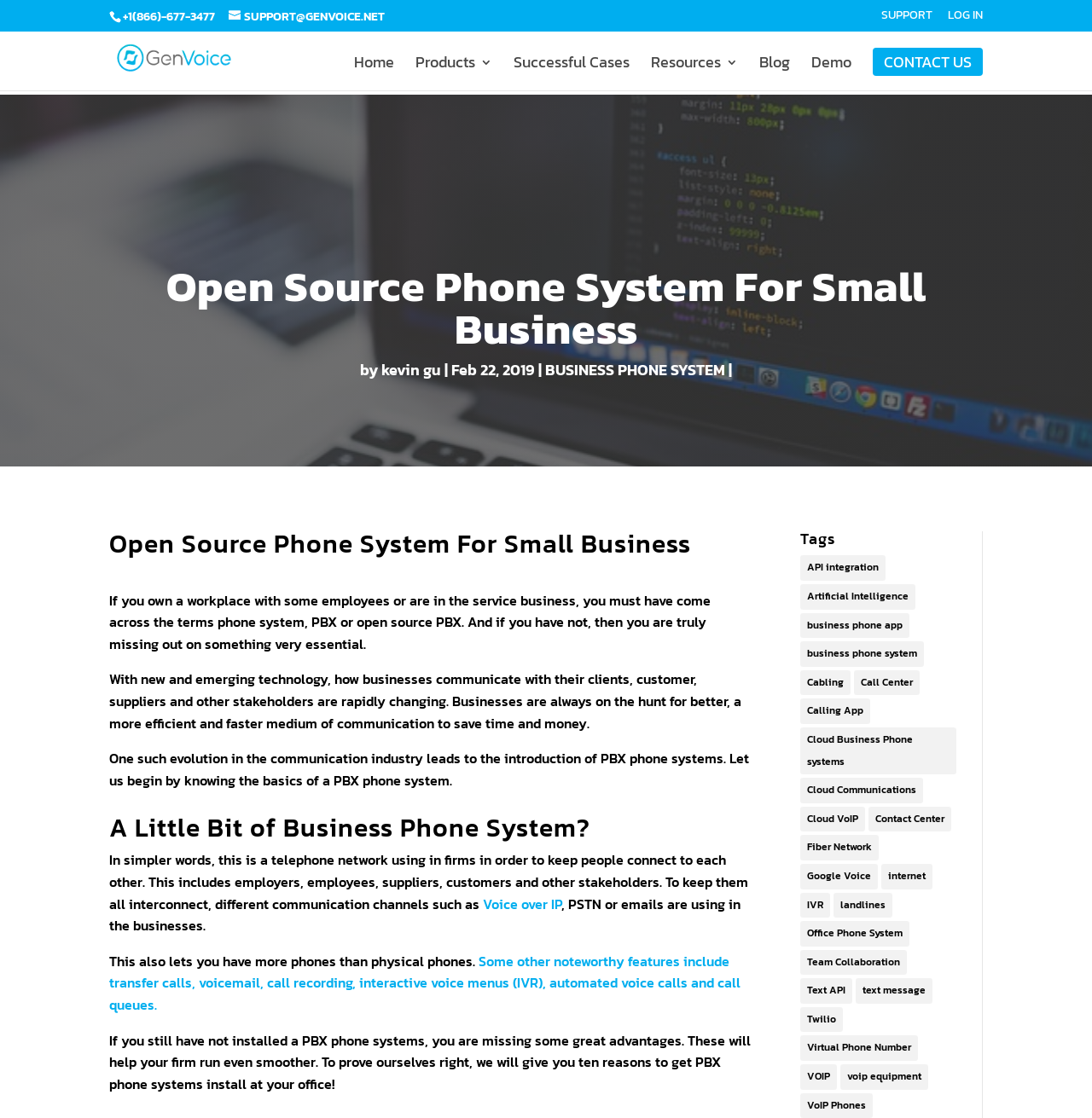What is the benefit of installing a PBX phone system?
Give a detailed and exhaustive answer to the question.

I found the benefit of installing a PBX phone system by reading the static text element with the bounding box coordinates [0.1, 0.921, 0.688, 0.978]. The text content of this element explains that installing a PBX phone system can help the firm run even smoother.